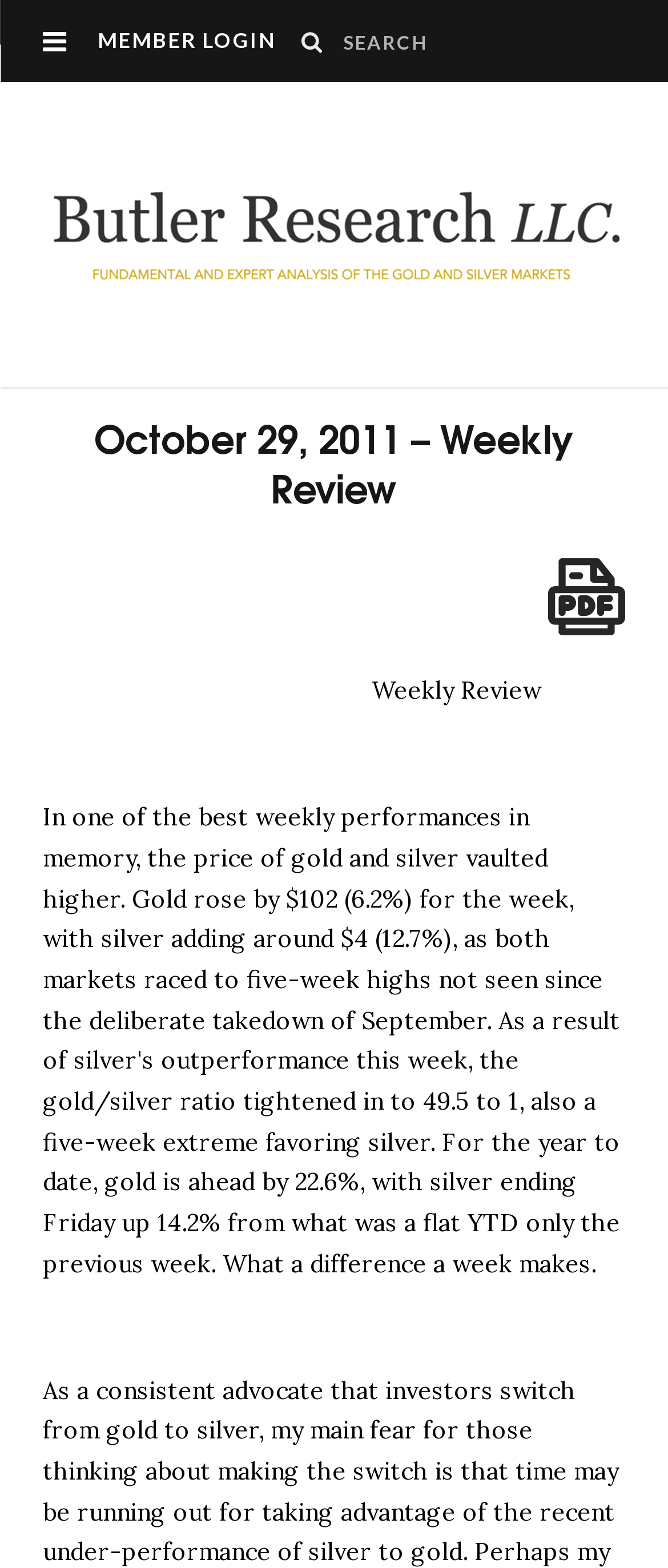Given the content of the image, can you provide a detailed answer to the question?
What is the current page about?

I looked at the headings and text on the webpage and found a heading that says 'October 29, 2011 – Weekly Review'. Additionally, I saw a static text element with the text 'Weekly Review'. This suggests that the current page is about a weekly review, possibly a summary of events or activities that occurred during a specific week.